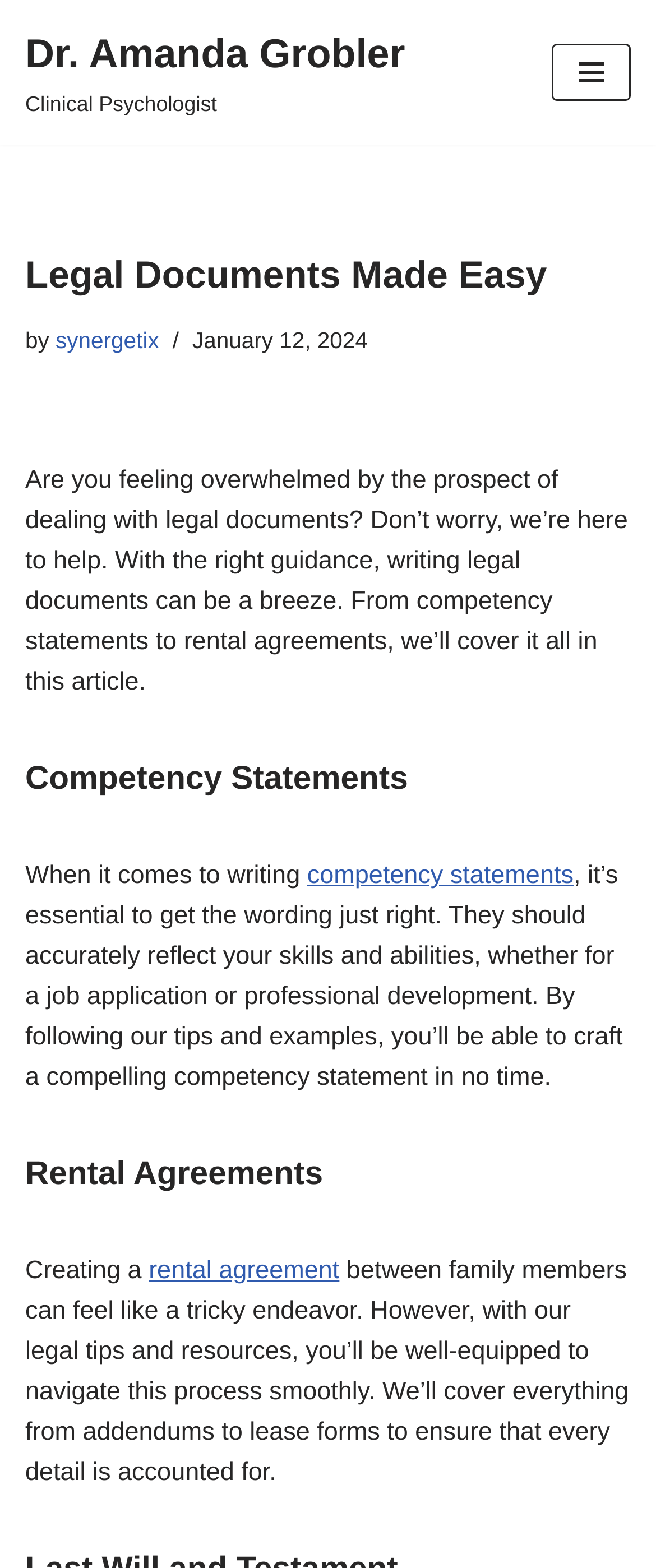Illustrate the webpage thoroughly, mentioning all important details.

The webpage is about legal documents made easy by Dr. Amanda Grobler, a clinical psychologist. At the top left, there is a "Skip to content" link. Next to it, on the top center, is a link to Dr. Amanda Grobler's profile. On the top right, there is a navigation menu button.

Below the navigation menu button, there is a heading that reads "Legal Documents Made Easy" followed by the text "by synergetix" and a timestamp of January 12, 2024. 

A brief introduction to the webpage's content is provided, stating that the webpage will help with writing legal documents, including competency statements and rental agreements. 

The first section is about competency statements, with a heading and a brief text explaining the importance of accurate wording in competency statements. There is also a link to learn more about competency statements.

The second section is about rental agreements, with a heading and a brief text explaining the challenges of creating a rental agreement between family members. There is also a link to learn more about rental agreements.